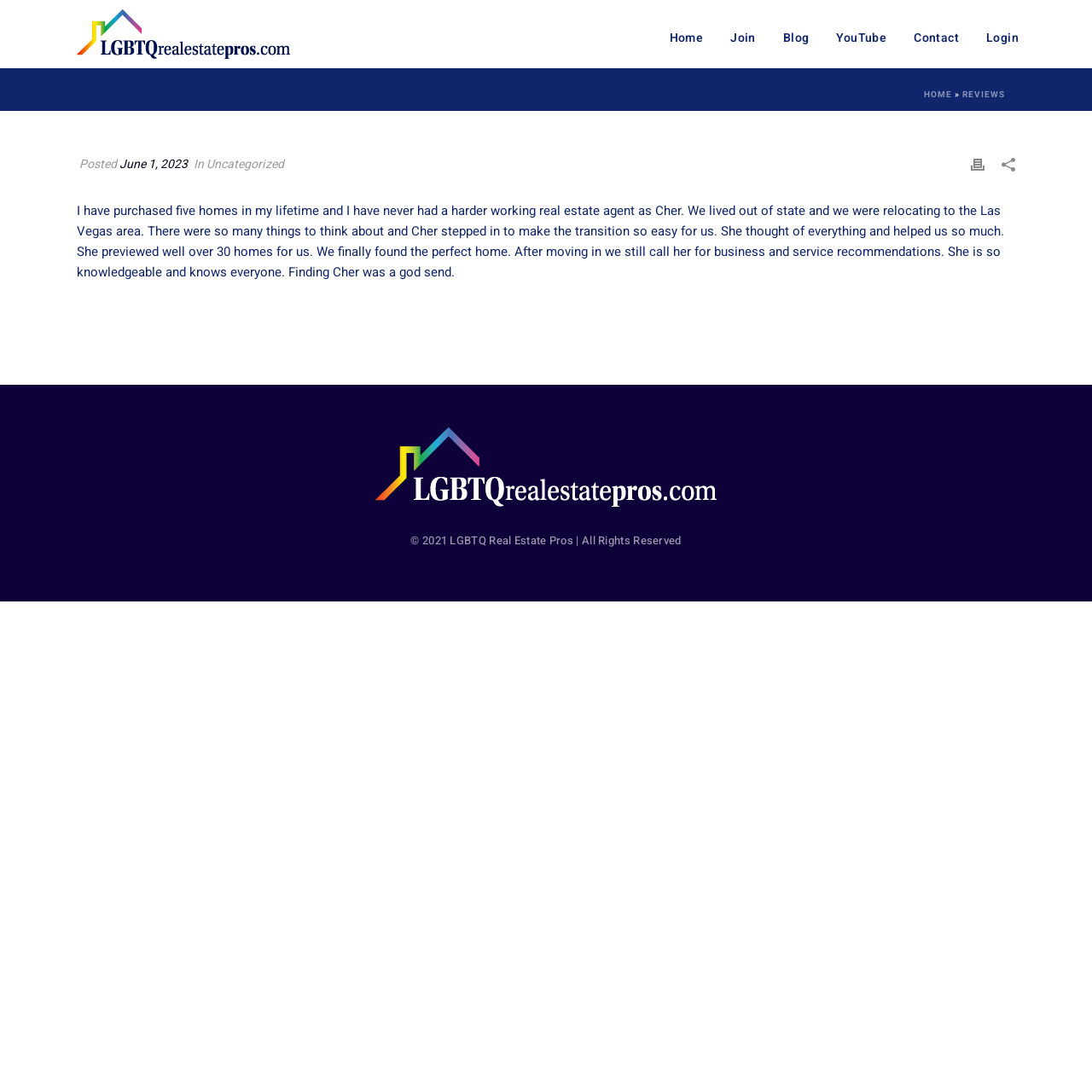Locate the bounding box coordinates of the area to click to fulfill this instruction: "Watch YouTube videos". The bounding box should be presented as four float numbers between 0 and 1, in the order [left, top, right, bottom].

[0.753, 0.0, 0.824, 0.062]